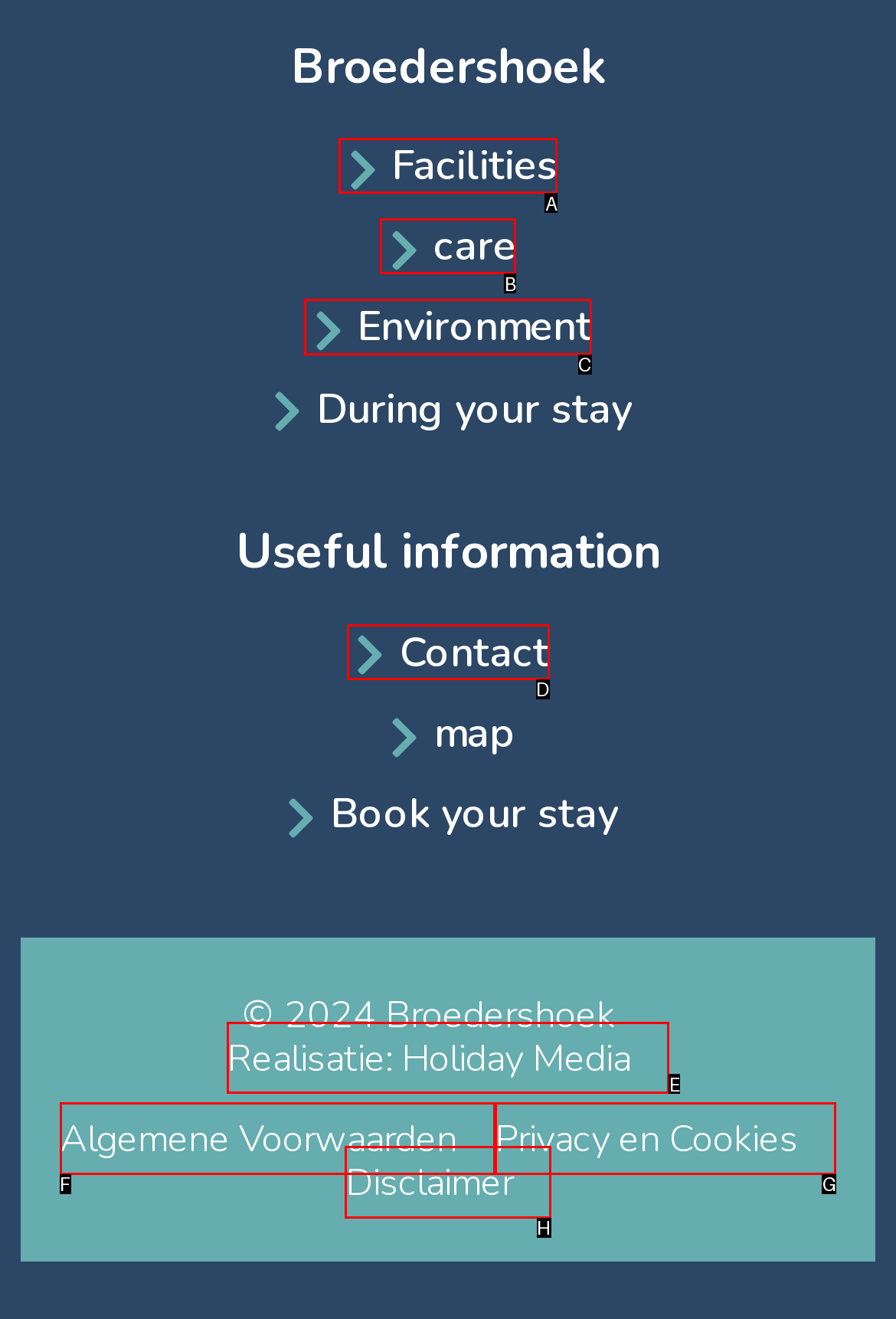Based on the choices marked in the screenshot, which letter represents the correct UI element to perform the task: View Environment?

C